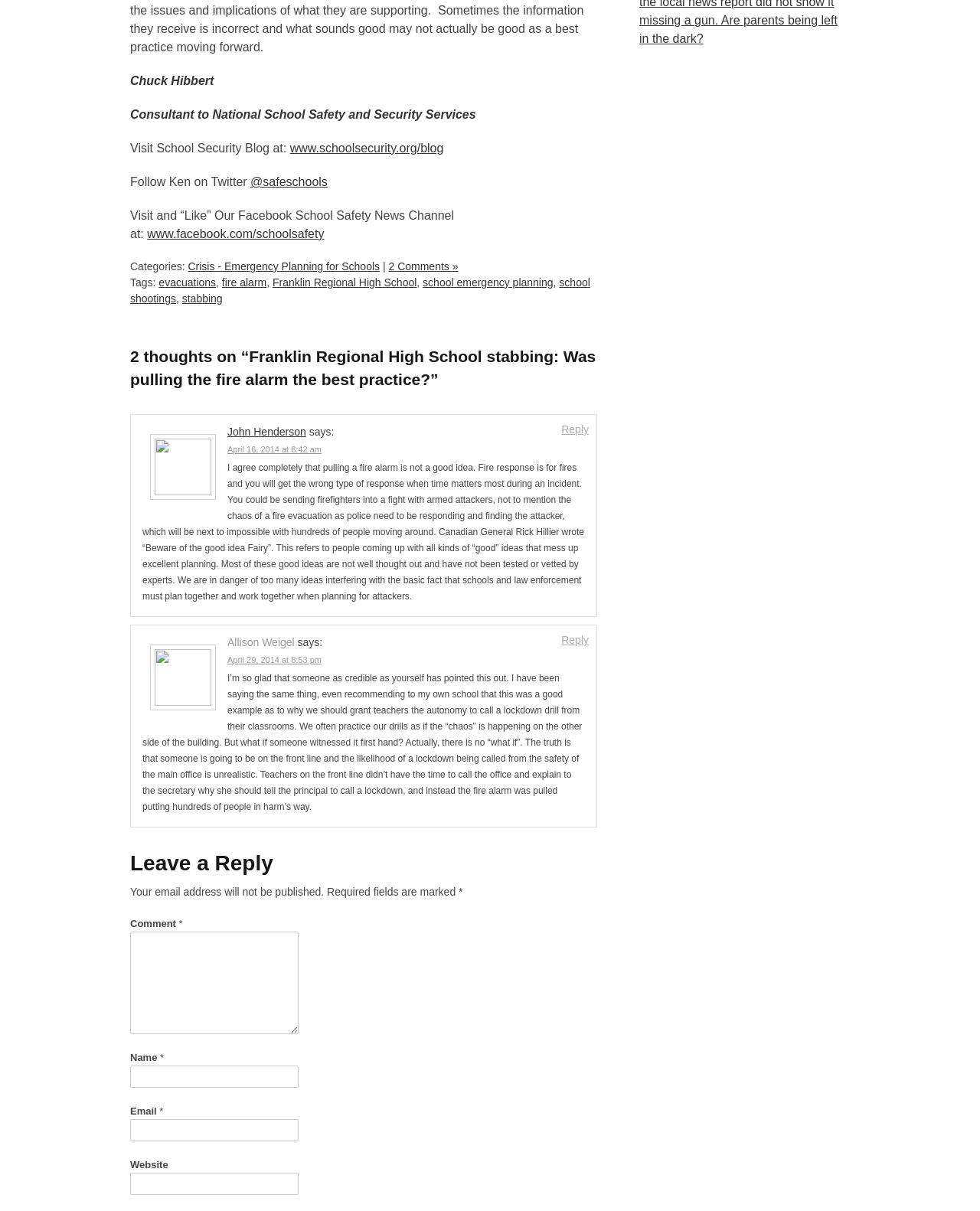Find the bounding box coordinates of the element you need to click on to perform this action: 'Follow Ken on Twitter'. The coordinates should be represented by four float values between 0 and 1, in the format [left, top, right, bottom].

[0.256, 0.145, 0.334, 0.155]